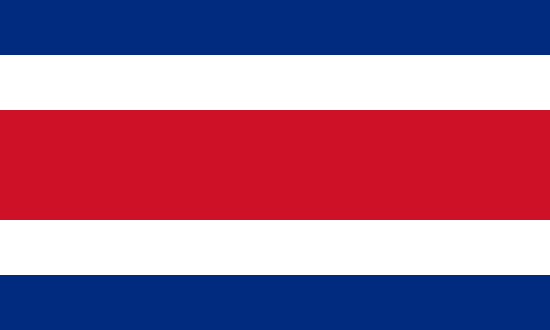Generate an in-depth description of the image you see.

The image displays the national flag of Costa Rica, characterized by its vibrant colors and distinctive design. The flag features five horizontal stripes, with a deep blue band at the top and bottom, a white stripe in the middle, and a prominent red stripe in the center that is twice as wide as the others. This design symbolizes peace and the rich cultural heritage of Costa Rica. The flag serves as a representation of the country's identity, particularly in the context of recent updates regarding travel regulations for Costa Rican citizens visiting Europe, as highlighted in the surrounding text about the ETIAS visa waiver program.